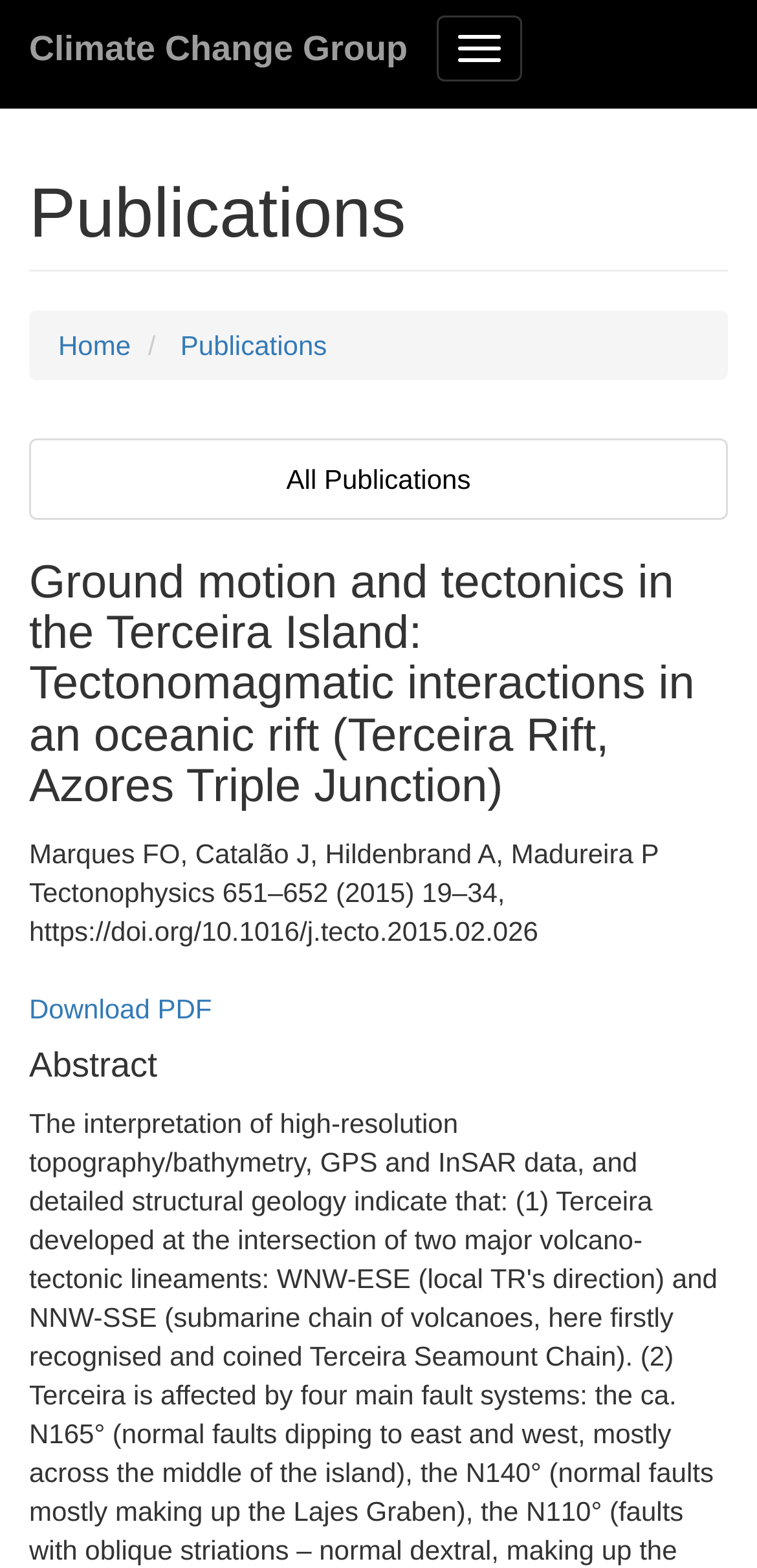What is the title of the publication?
Refer to the image and provide a concise answer in one word or phrase.

Ground motion and tectonics in the Terceira Island